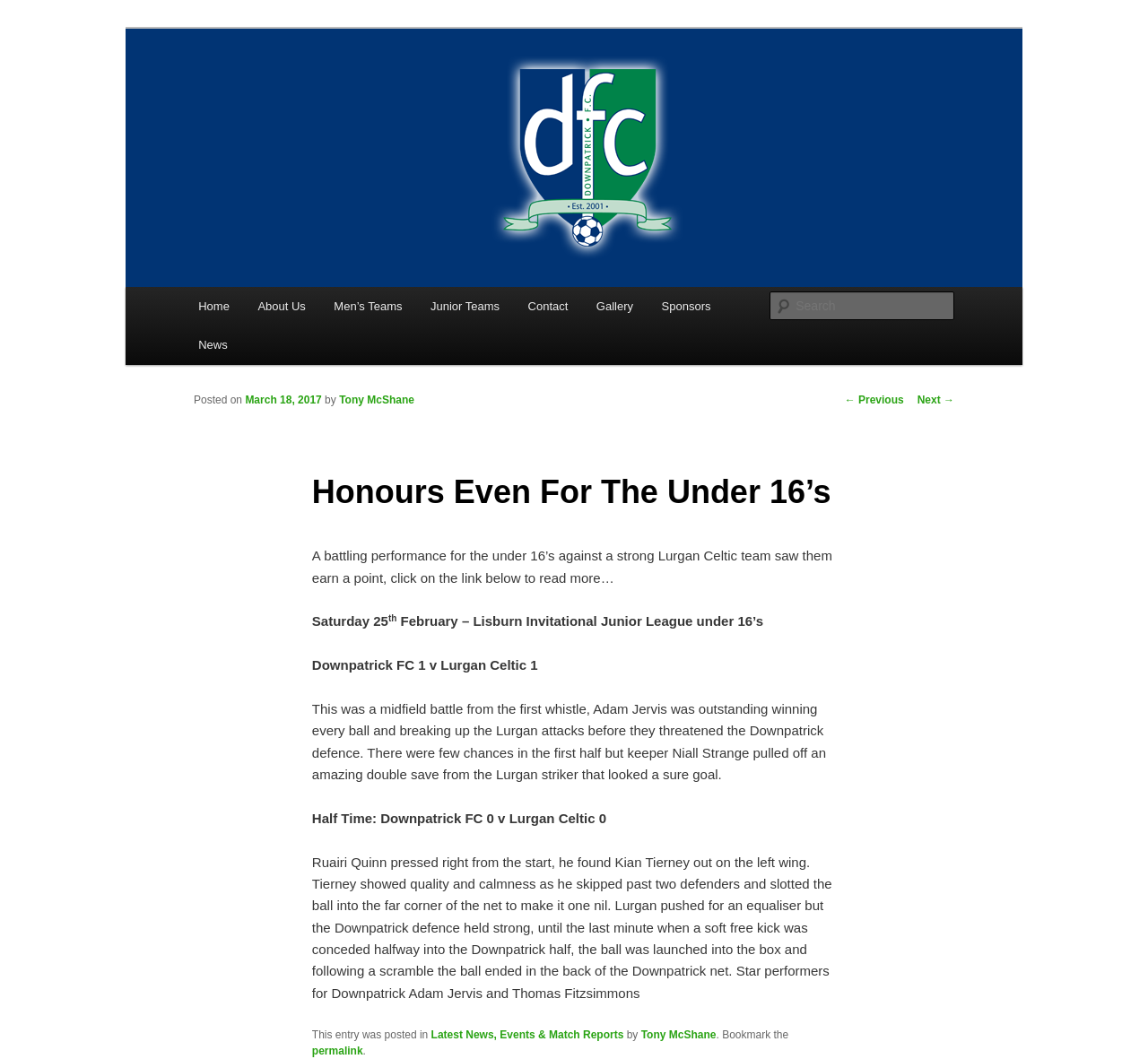What is the result of the match?
Can you provide a detailed and comprehensive answer to the question?

I found the answer by reading the article content which mentions 'Downpatrick FC 1 v Lurgan Celtic 1' and describes the match details.